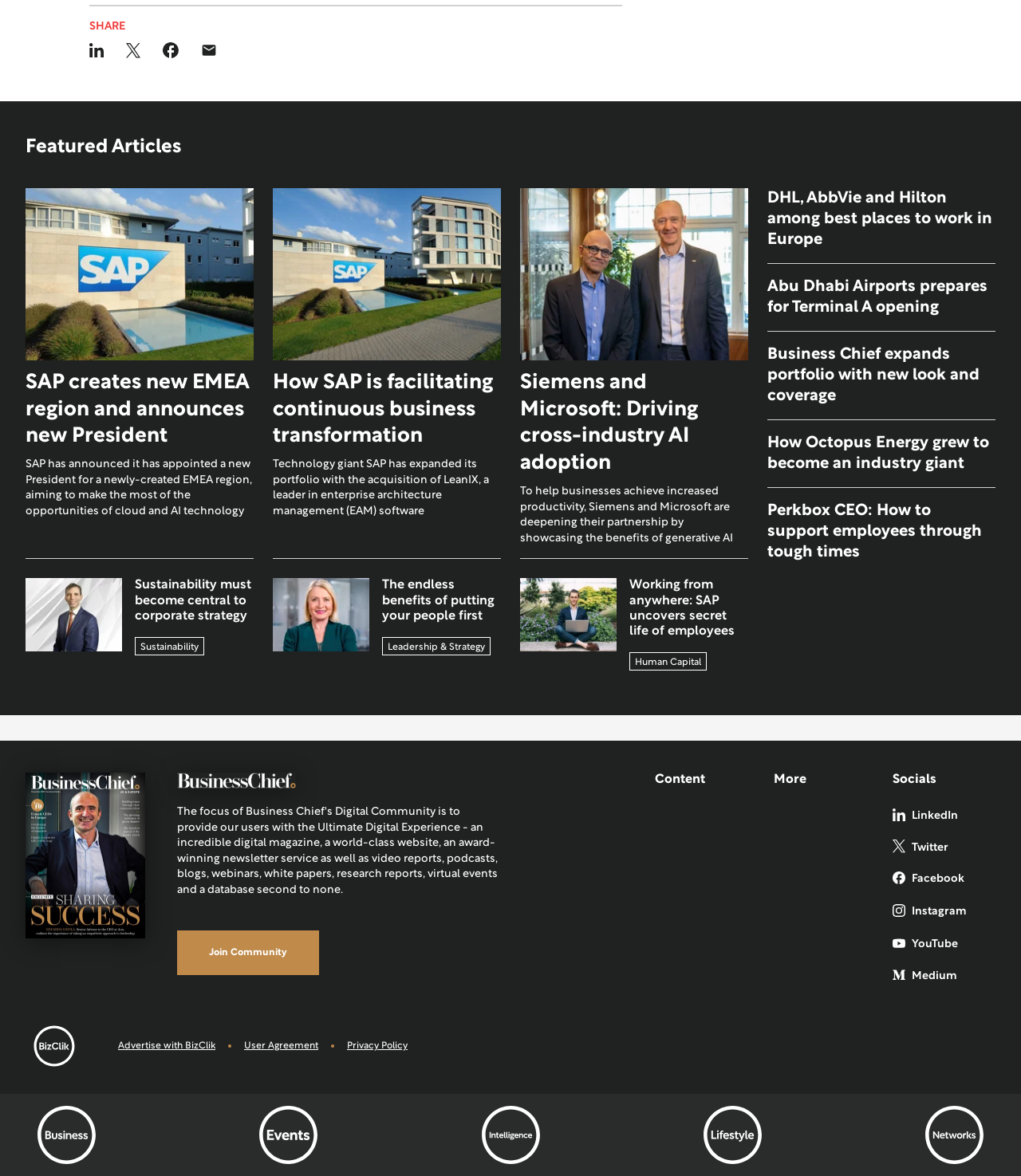Find the bounding box coordinates of the clickable area that will achieve the following instruction: "Click on the 'About' link".

None